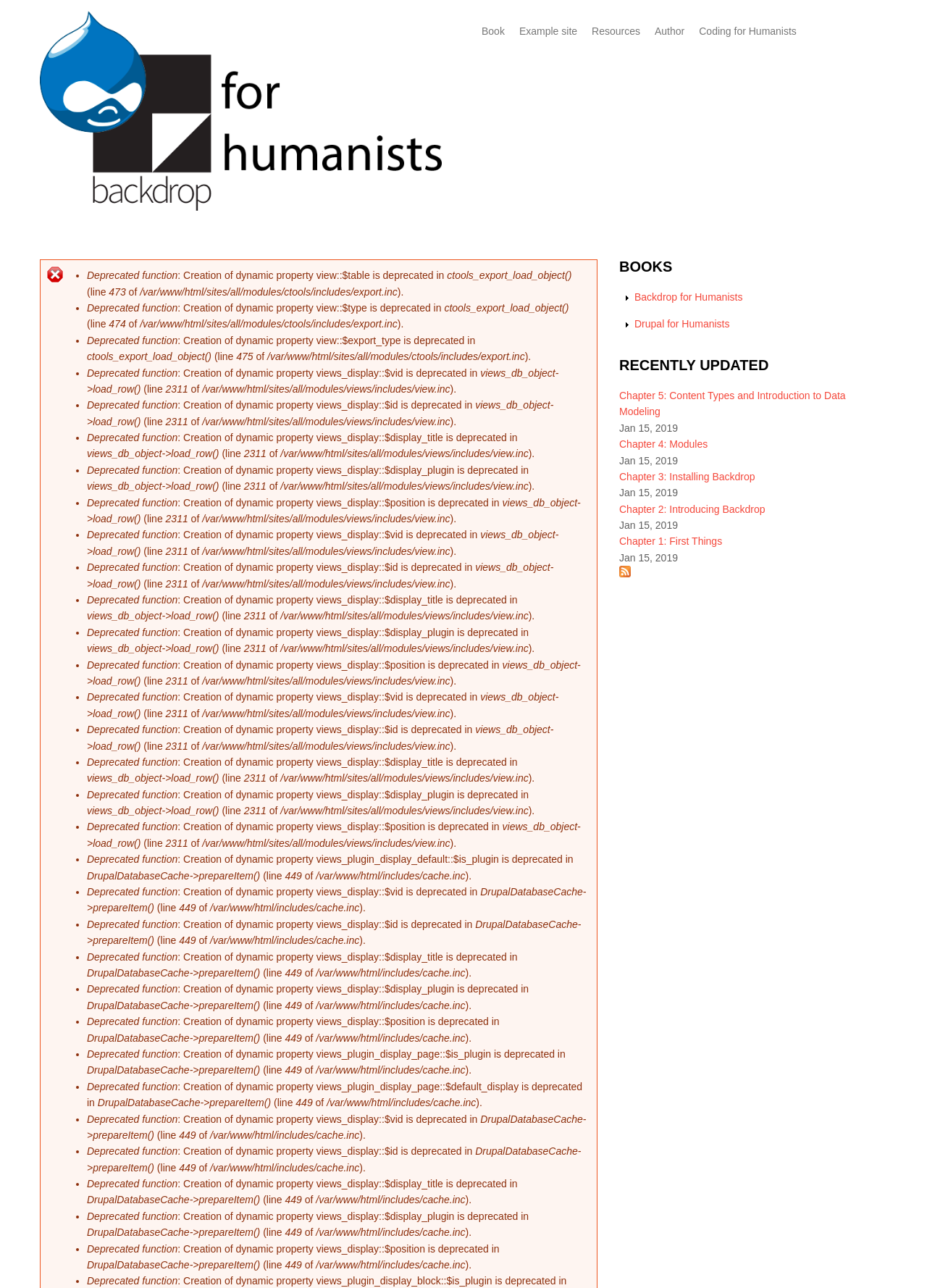Give a one-word or short phrase answer to the question: 
How many links are there in the top navigation bar?

5